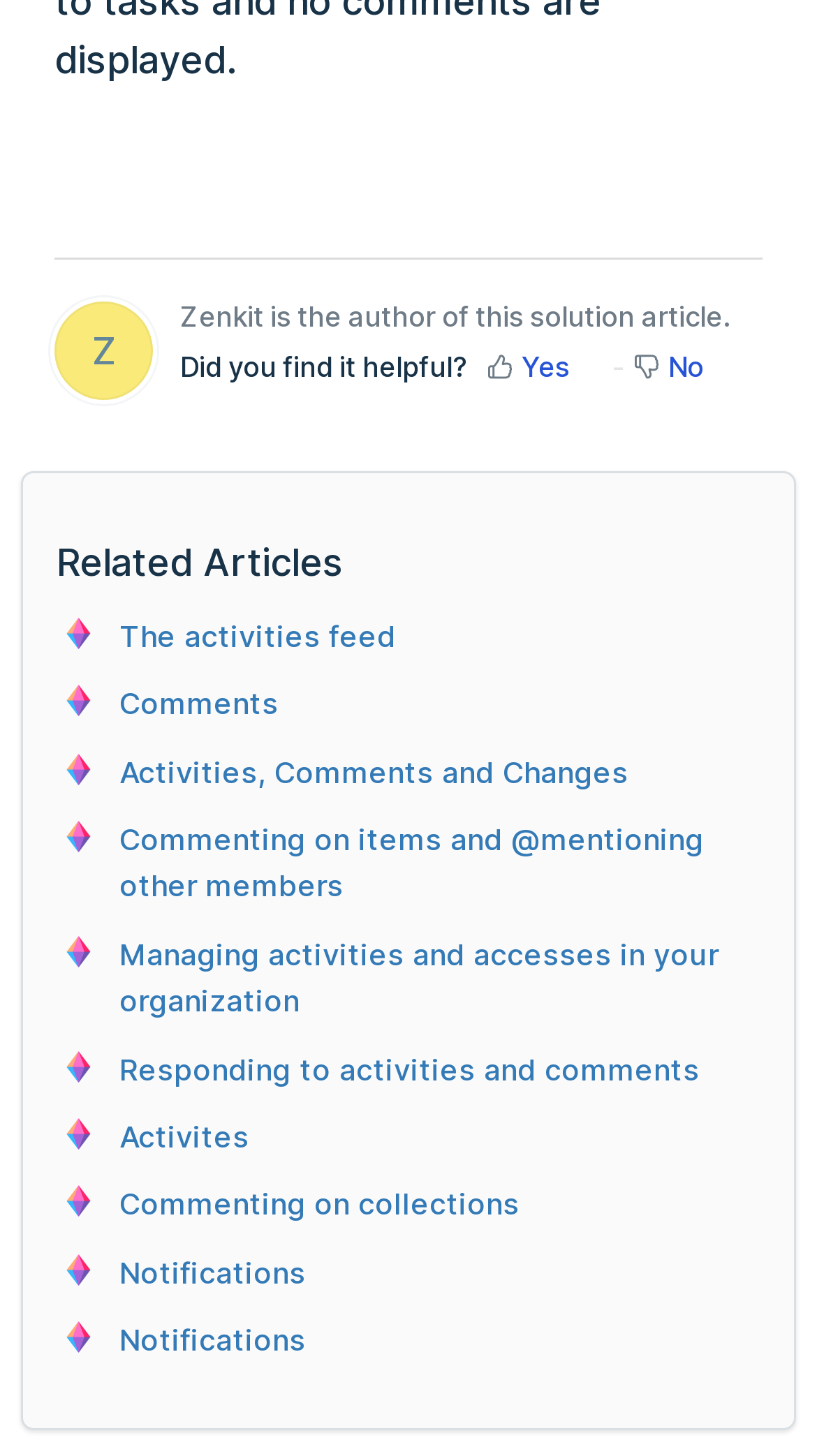By analyzing the image, answer the following question with a detailed response: Is there a duplicate link under 'Related Articles'?

The answer can be found by examining the text of the links listed below the heading 'Related Articles', which reveals that there are two links with the text 'Notifications'.